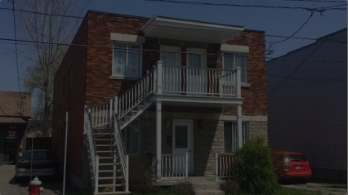Explain what is happening in the image with elaborate details.

This image showcases a charming two-story residential building featuring a blend of brick and stone exteriors. The front of the building highlights a set of white railings that adorn a balcony, creating an inviting outdoor space. A prominent exterior staircase leads to the balcony, emphasizing accessibility and a welcoming atmosphere. Lush greenery surrounds the base of the structure, adding to its curb appeal. To the side, a red vehicle is parked, complementing the vibrant colors of the scene. The building is situated in a neighborhood reflecting a suburban charm, with utility wires visible overhead, hinting at the established nature of the area. This image exemplifies the essence of home renovation and aesthetic appeal, particularly in relation to balconies and railings, which are key features highlighted by Balcon Royal Inc.